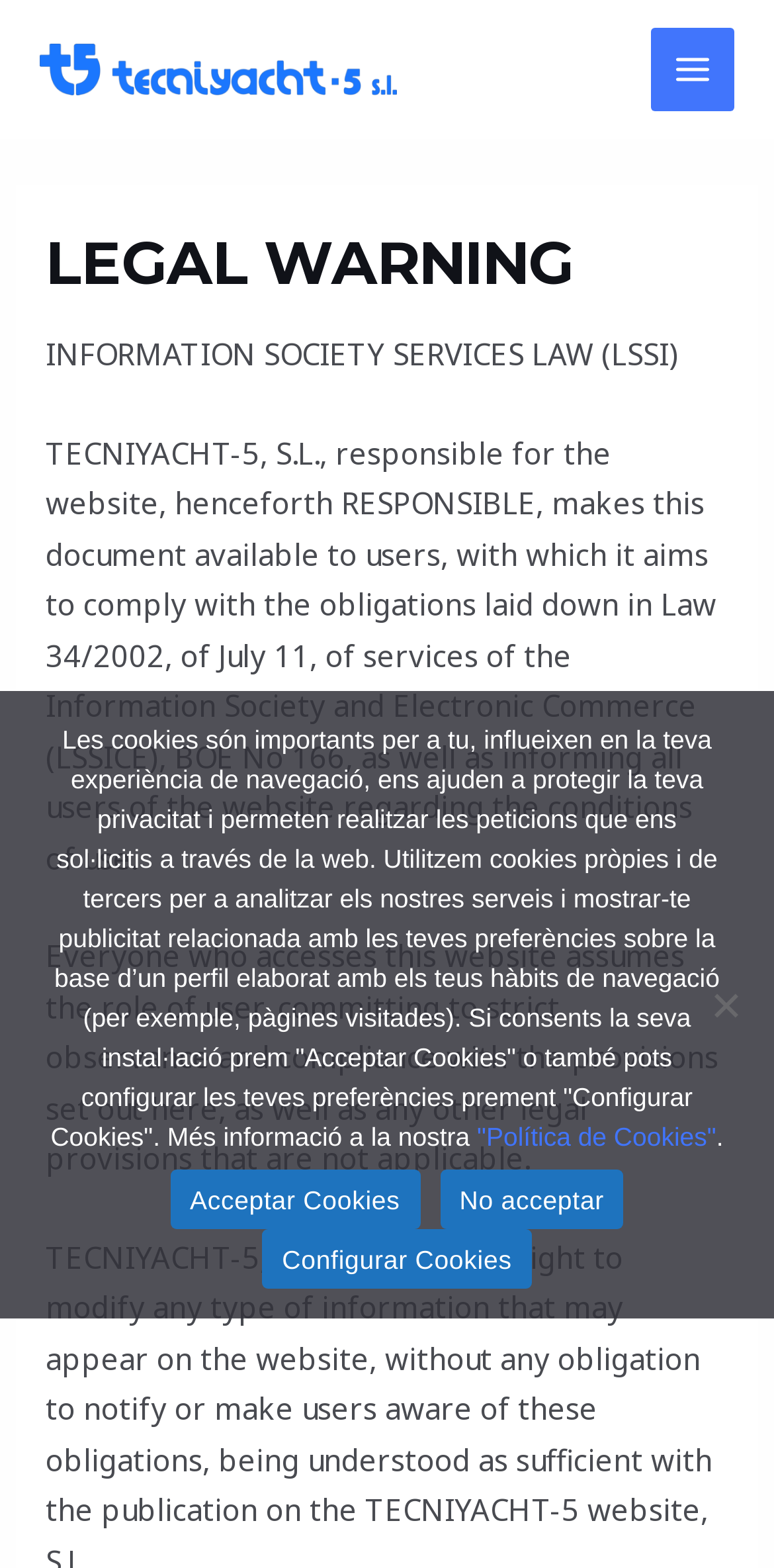What is the purpose of this document?
Give a single word or phrase answer based on the content of the image.

Comply with LSSI obligations